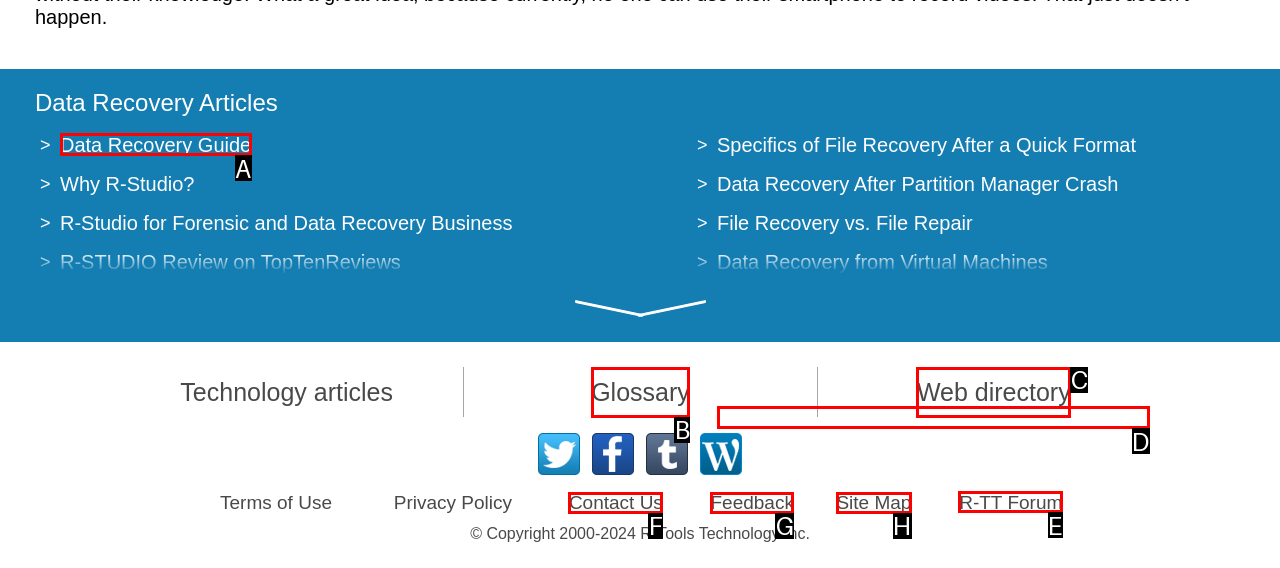Identify the letter of the option to click in order to Visit the R-TT Forum. Answer with the letter directly.

E